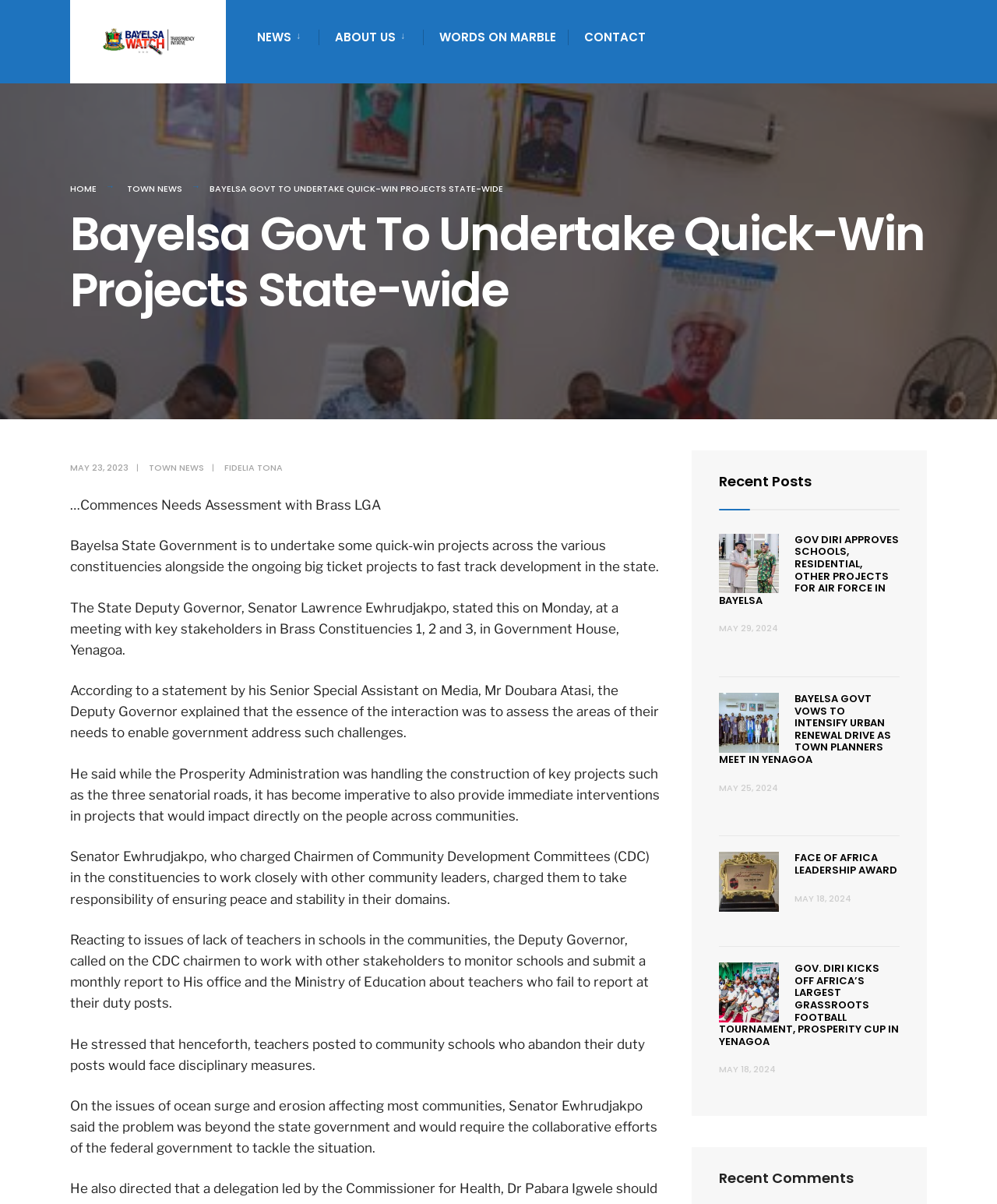Predict the bounding box coordinates of the UI element that matches this description: "alt="BayelsaWatch"". The coordinates should be in the format [left, top, right, bottom] with each value between 0 and 1.

[0.098, 0.019, 0.199, 0.05]